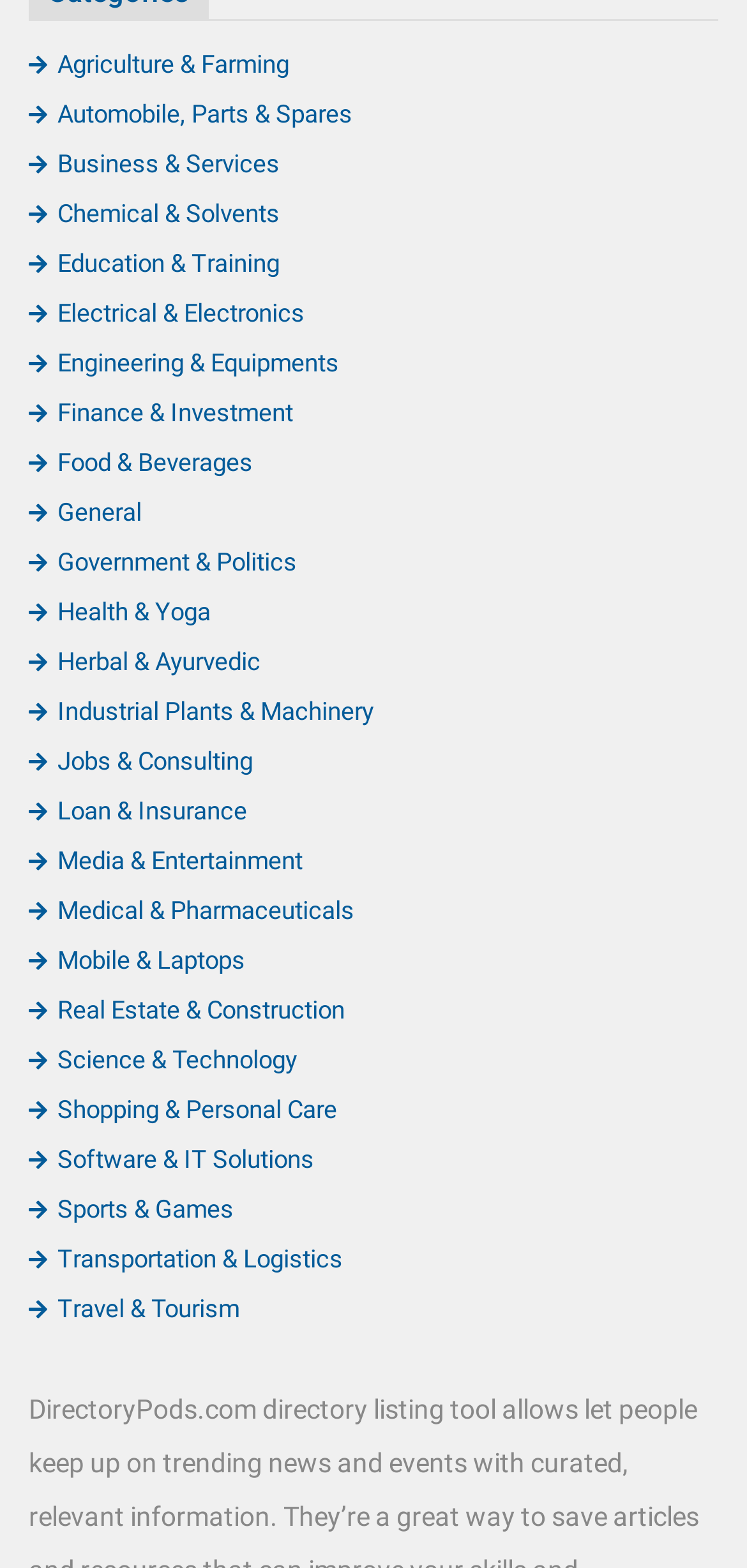How many categories are listed on the webpage?
Please use the visual content to give a single word or phrase answer.

23